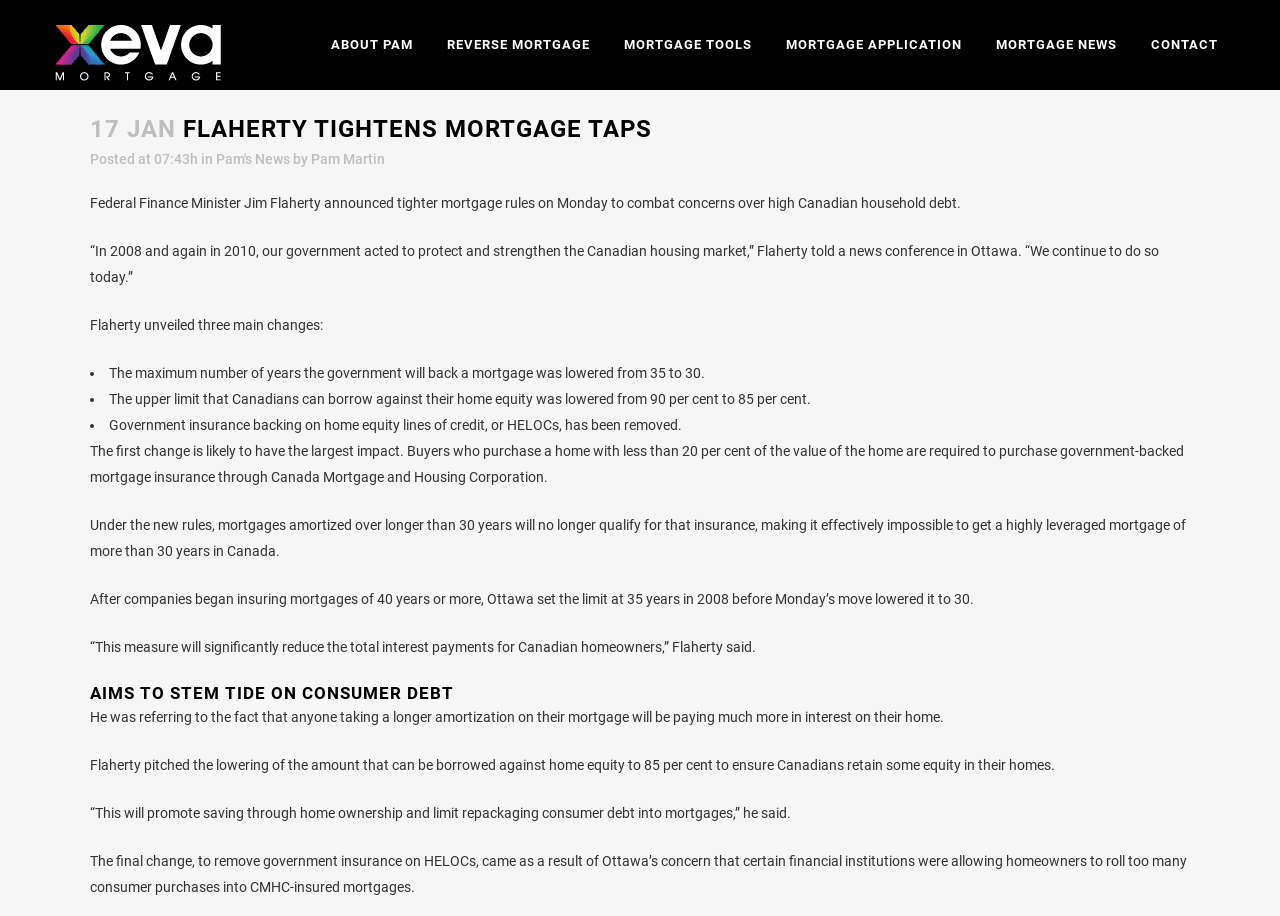What is the new maximum number of years for government-backed mortgages?
Please provide a full and detailed response to the question.

The article states that 'The maximum number of years the government will back a mortgage was lowered from 35 to 30.' Therefore, the answer is 30.